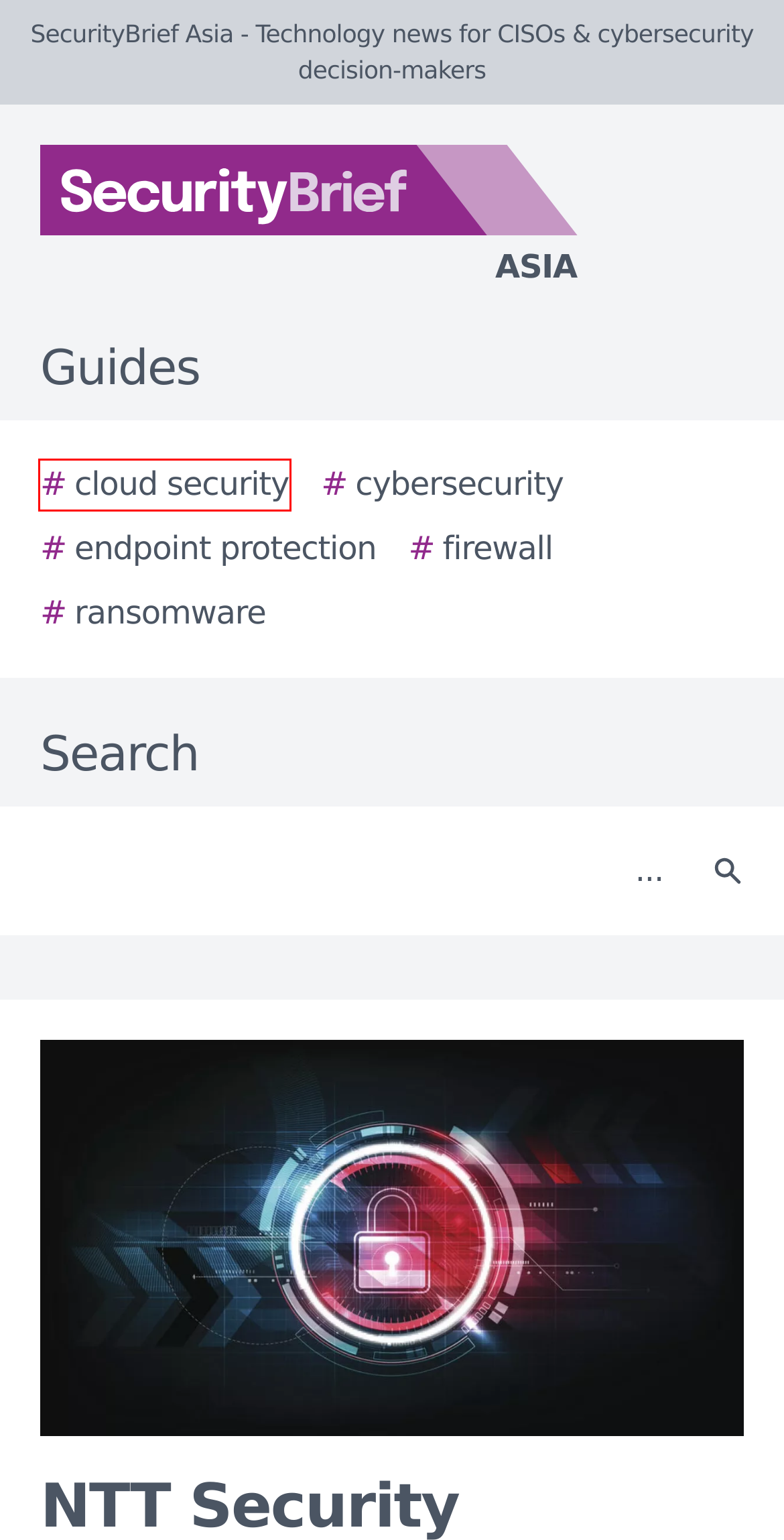A screenshot of a webpage is given, featuring a red bounding box around a UI element. Please choose the webpage description that best aligns with the new webpage after clicking the element in the bounding box. These are the descriptions:
A. The 2024 Ultimate Guide to Cloud Security
B. The 2024 Ultimate Guide to Cybersecurity
C. DataCenterNews Asia Pacific - Media kit
D. The 2024 Ultimate Guide to Endpoint Protection
E. The 2024 Ultimate Guide to Firewall
F. TechDay UK - The United Kingdom's, technology news network
G. The 2024 Ultimate Guide to Ransomware
H. TechDay Asia - Asia's technology news network

A